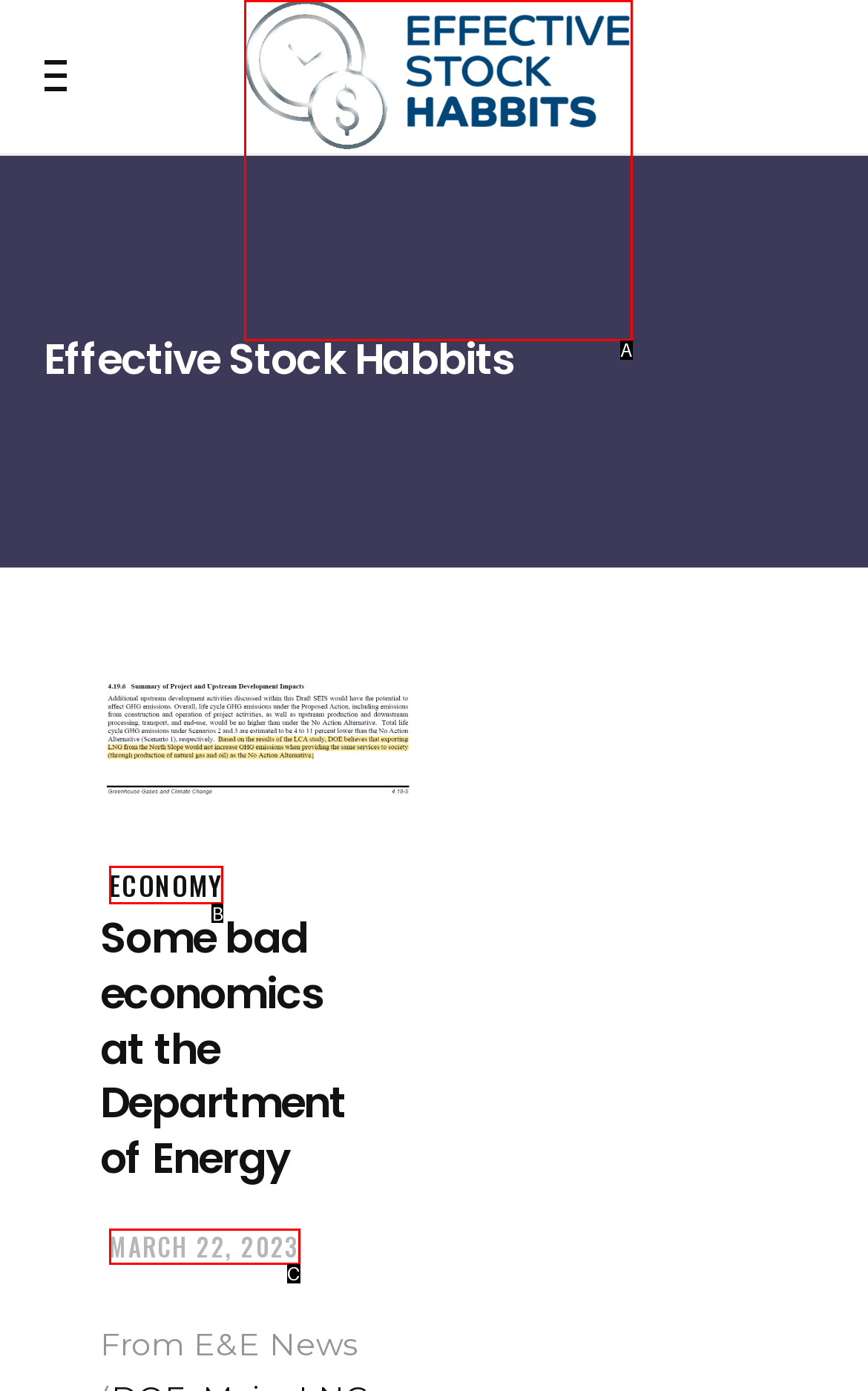Based on the given description: alt="Mobile Logo", identify the correct option and provide the corresponding letter from the given choices directly.

A